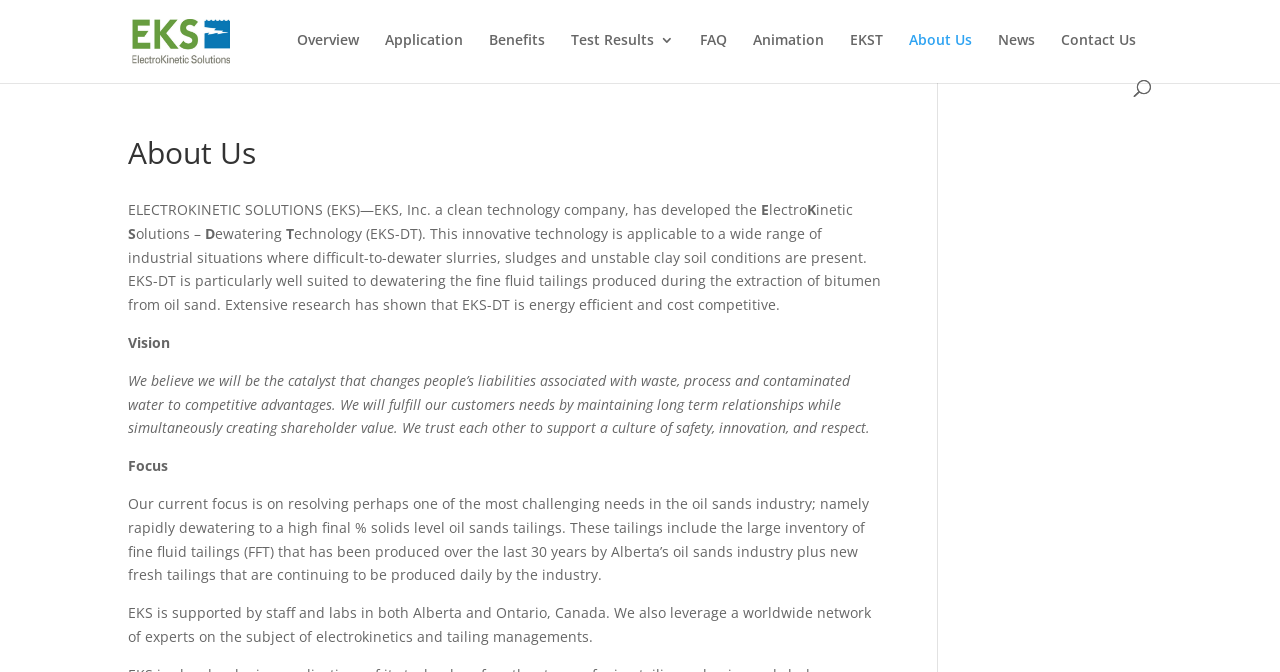Locate the bounding box coordinates of the segment that needs to be clicked to meet this instruction: "Go to the Overview page".

[0.232, 0.049, 0.28, 0.119]